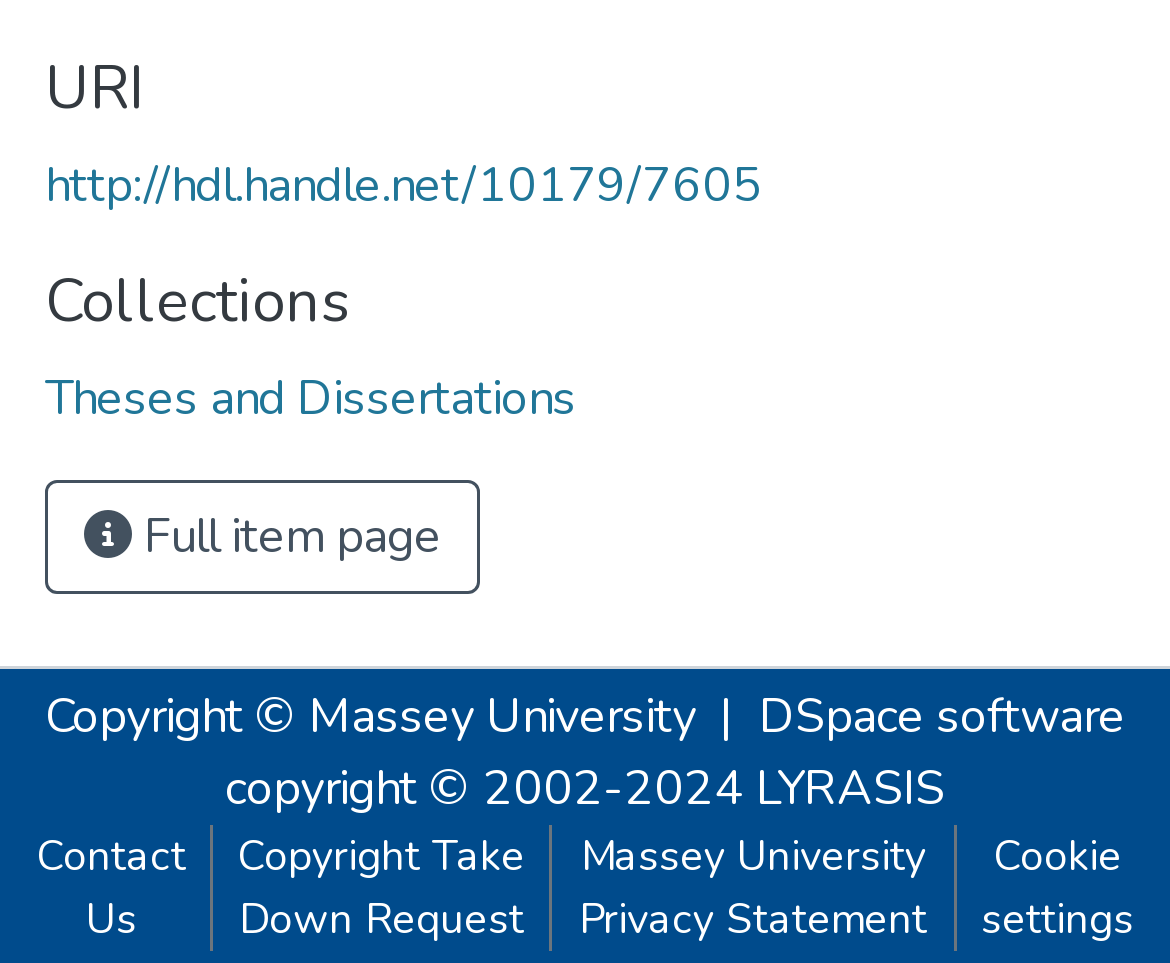What is the purpose of the button with a full item page icon?
Could you answer the question in a detailed manner, providing as much information as possible?

I inferred the purpose of the button by looking at its description ' Full item page' and its position on the page, which suggests that it is related to viewing more information about an item.